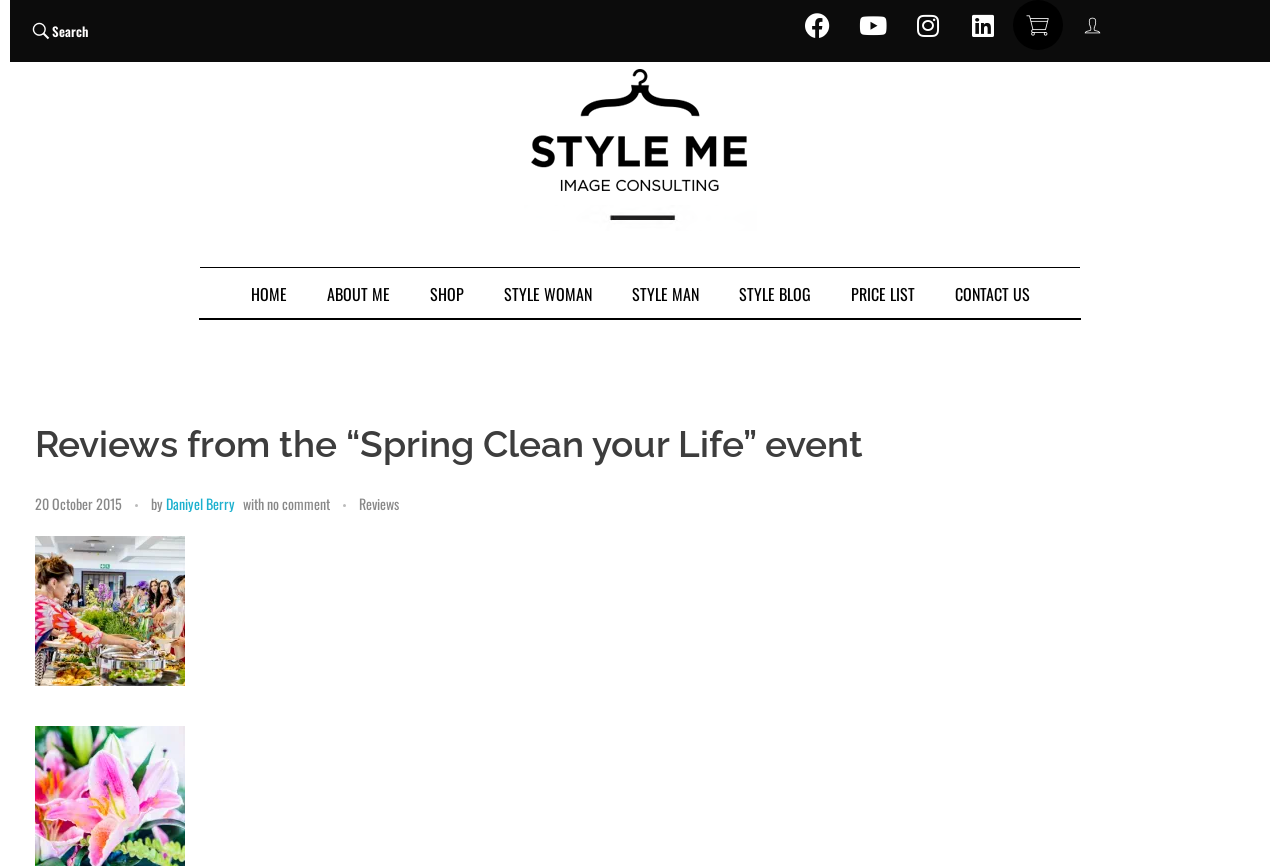Could you highlight the region that needs to be clicked to execute the instruction: "Visit Facebook page"?

[0.619, 0.0, 0.658, 0.058]